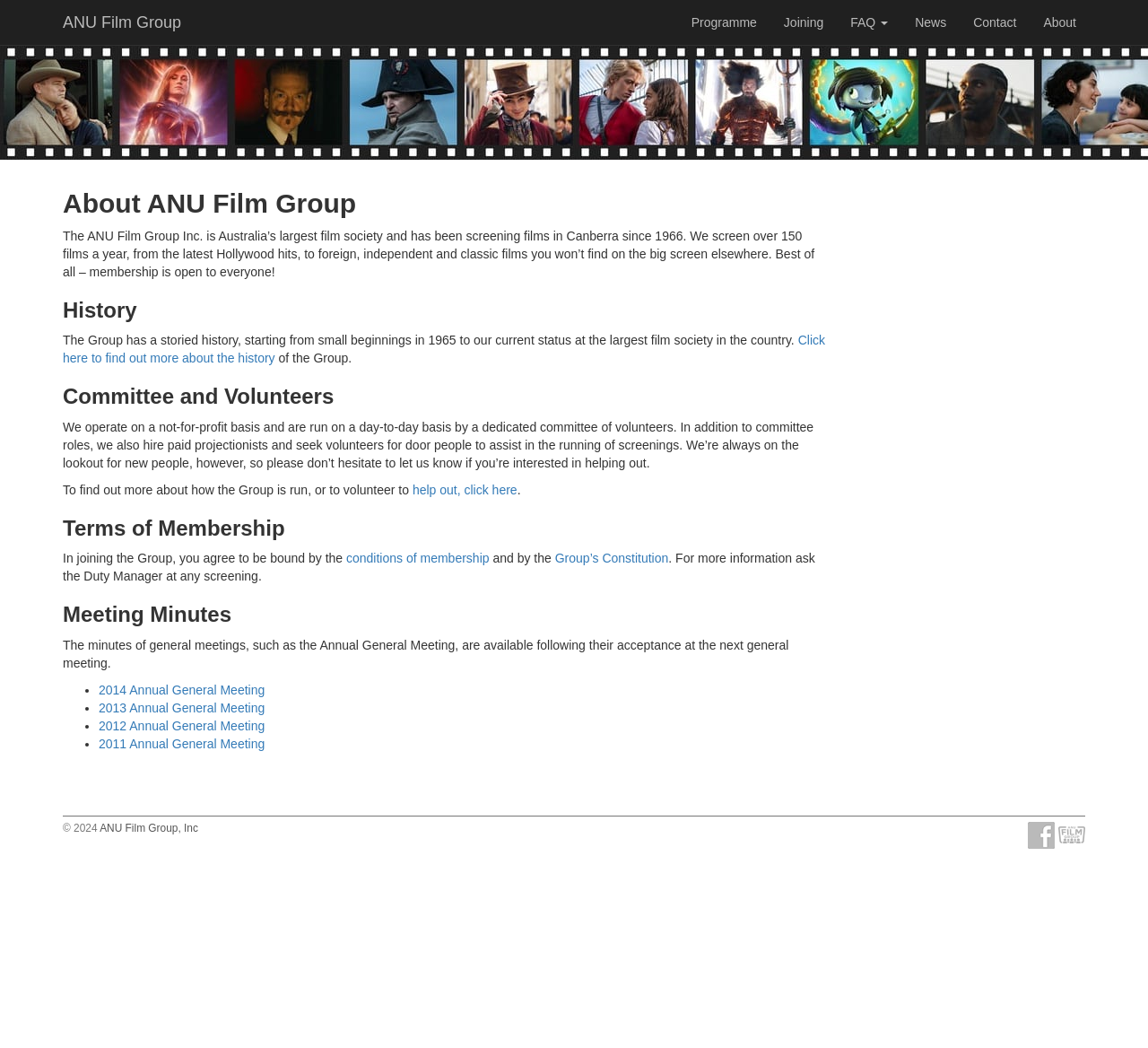Kindly determine the bounding box coordinates for the area that needs to be clicked to execute this instruction: "Visit the ANU Film Group Facebook page".

[0.895, 0.789, 0.919, 0.802]